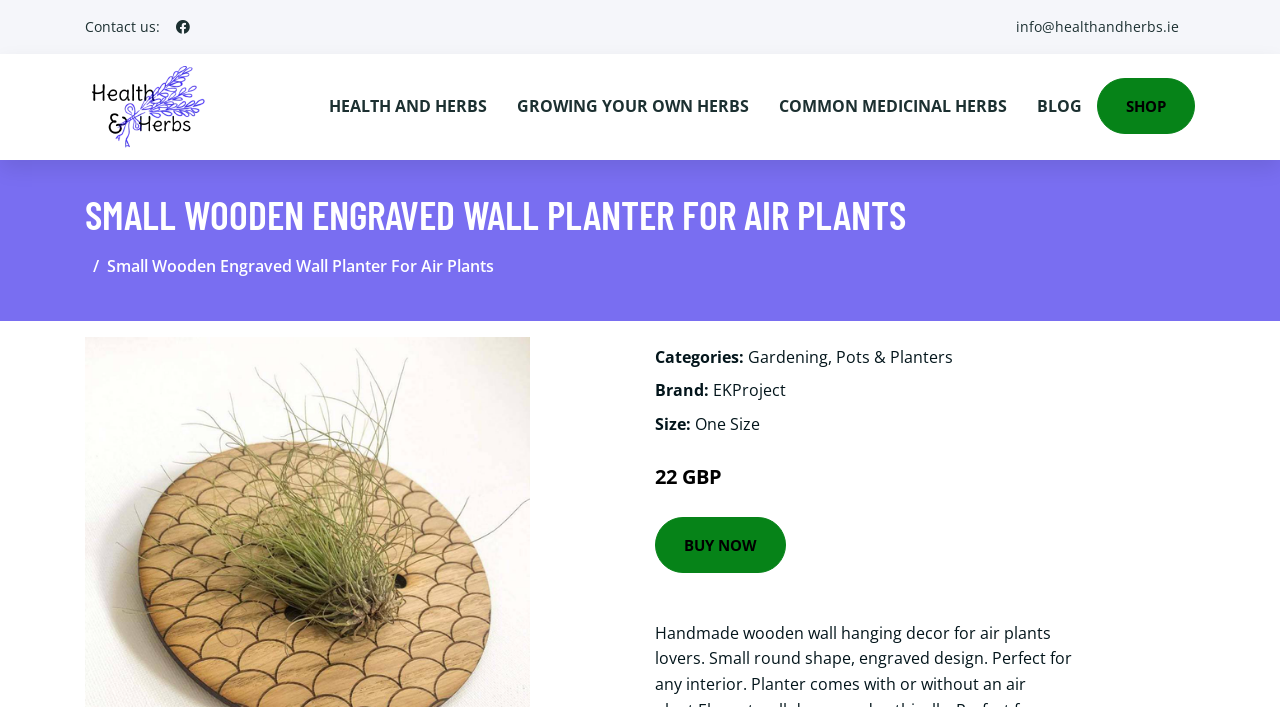Please specify the bounding box coordinates of the element that should be clicked to execute the given instruction: 'Contact us'. Ensure the coordinates are four float numbers between 0 and 1, expressed as [left, top, right, bottom].

[0.066, 0.024, 0.125, 0.051]